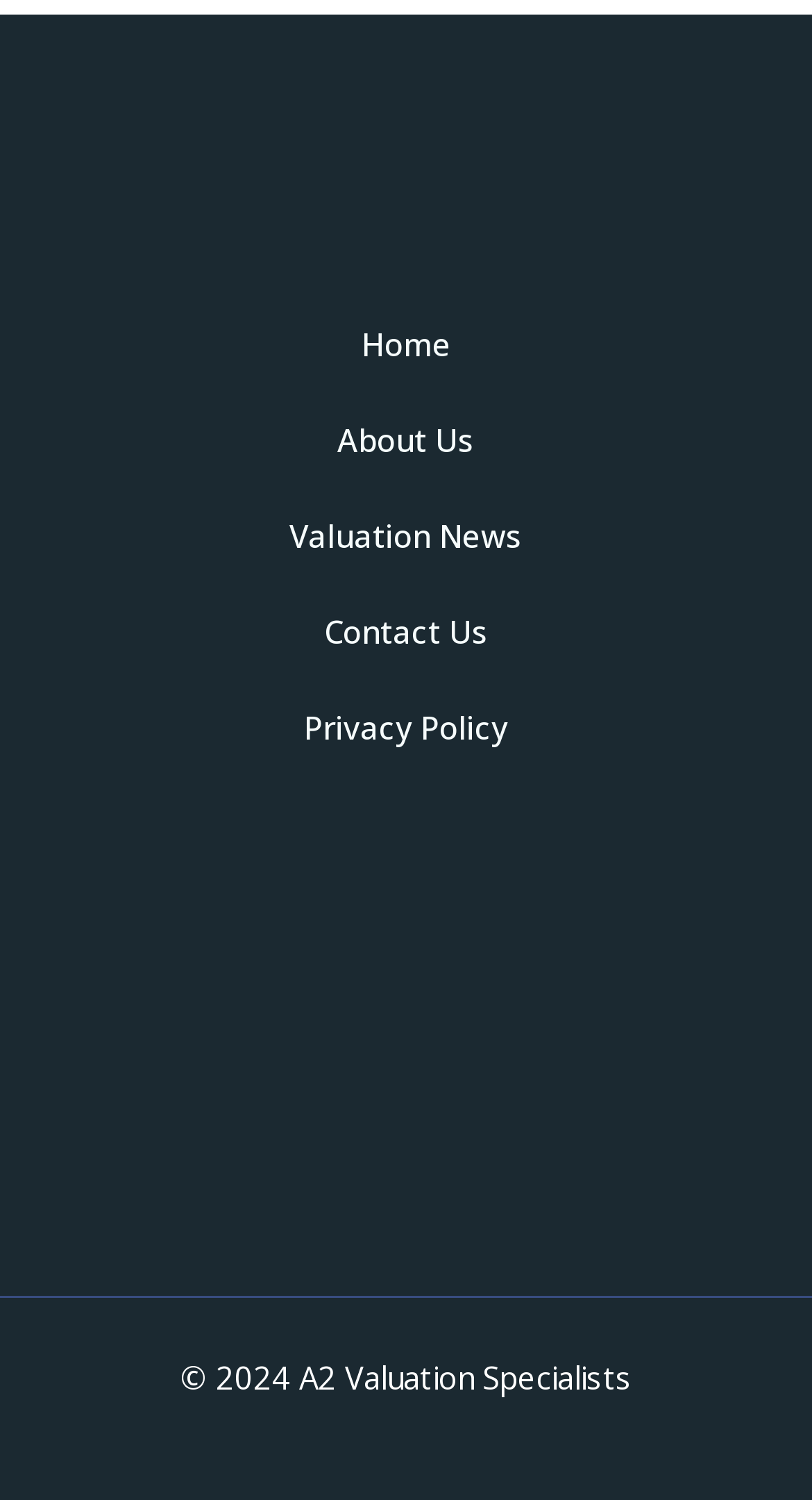What is the name of the company?
Using the visual information, respond with a single word or phrase.

A2 Valuation Specialists